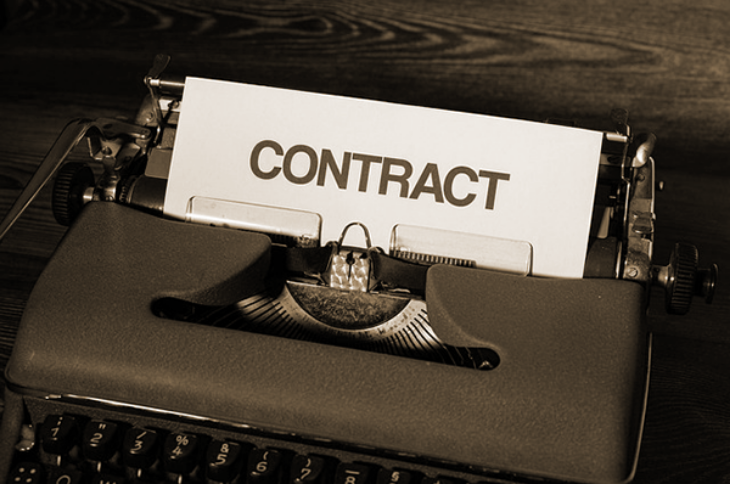Reply to the question below using a single word or brief phrase:
What is the tone of the background?

Sepia-toned